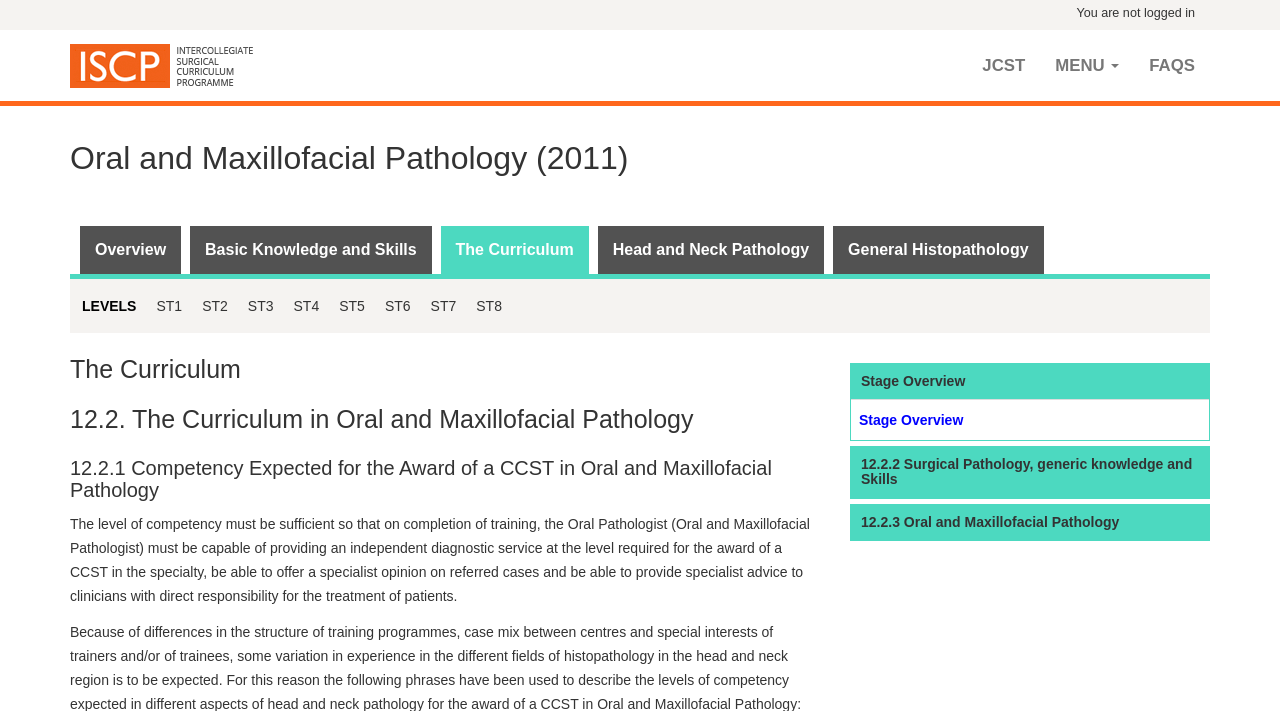Pinpoint the bounding box coordinates of the clickable area needed to execute the instruction: "View Oral and Maxillofacial Pathology overview". The coordinates should be specified as four float numbers between 0 and 1, i.e., [left, top, right, bottom].

[0.062, 0.318, 0.142, 0.385]